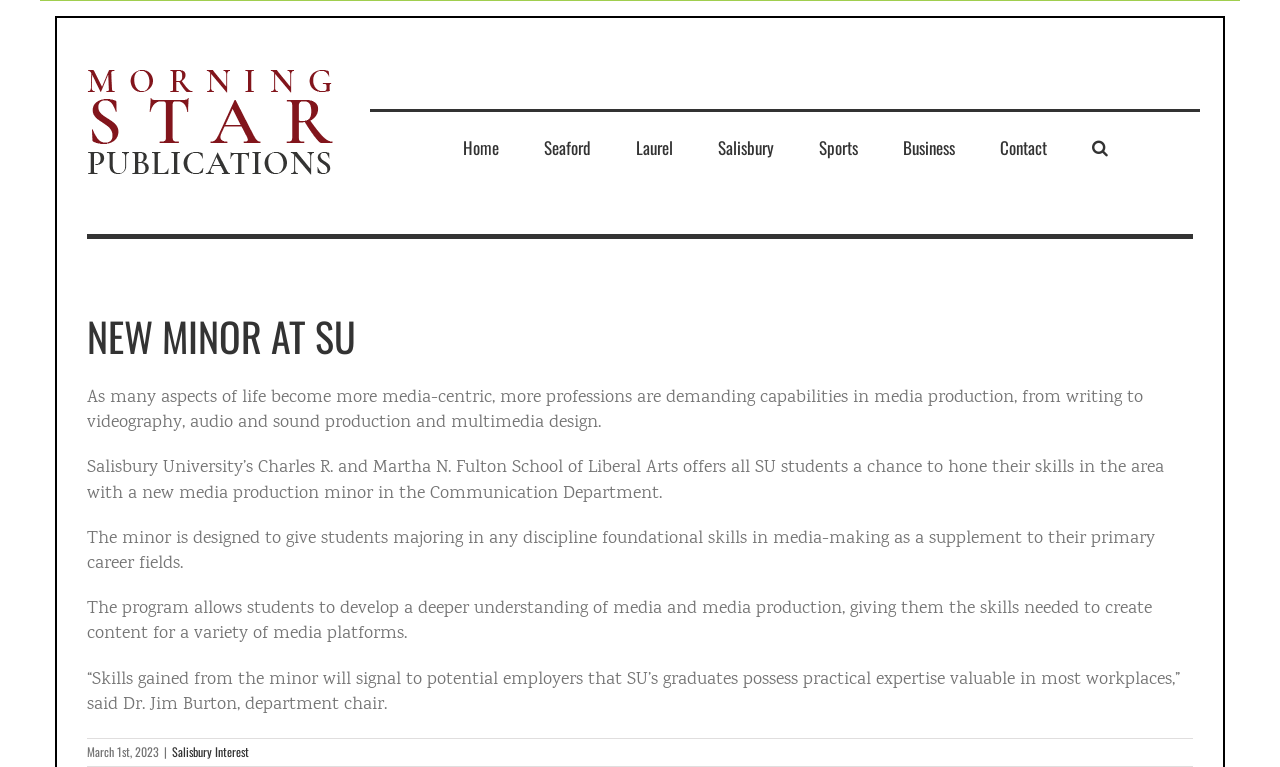Identify the bounding box coordinates of the element that should be clicked to fulfill this task: "Visit Salisbury Interest page". The coordinates should be provided as four float numbers between 0 and 1, i.e., [left, top, right, bottom].

[0.134, 0.969, 0.195, 0.991]